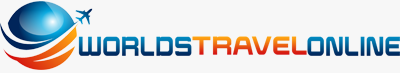Elaborate on the contents of the image in great detail.

The image features the logo of "Worlds Travel Online," a platform dedicated to providing travel services and resources. The logo showcases a vibrant design incorporating a blue globe with stylized waves and an airplane icon, symbolizing global travel and exploration. The text "Worlds Travel Online" is prominently displayed in a bold, modern font, blending shades of blue, orange, and red to evoke a sense of adventure and excitement in travel. This branding suggests a focus on helping travelers discover and navigate their journey across various destinations.